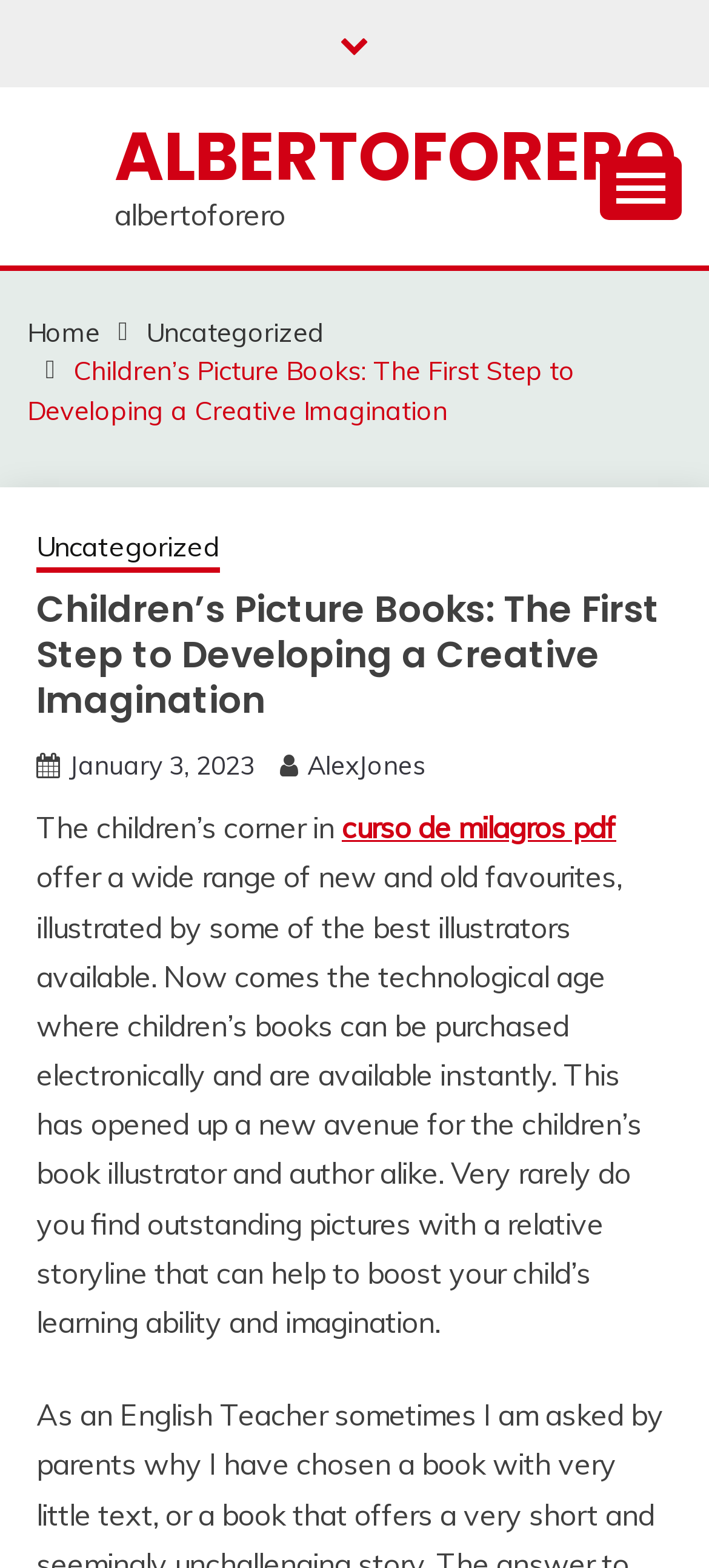Please identify the bounding box coordinates of the area that needs to be clicked to follow this instruction: "Click the 'Home' link".

[0.038, 0.202, 0.141, 0.222]